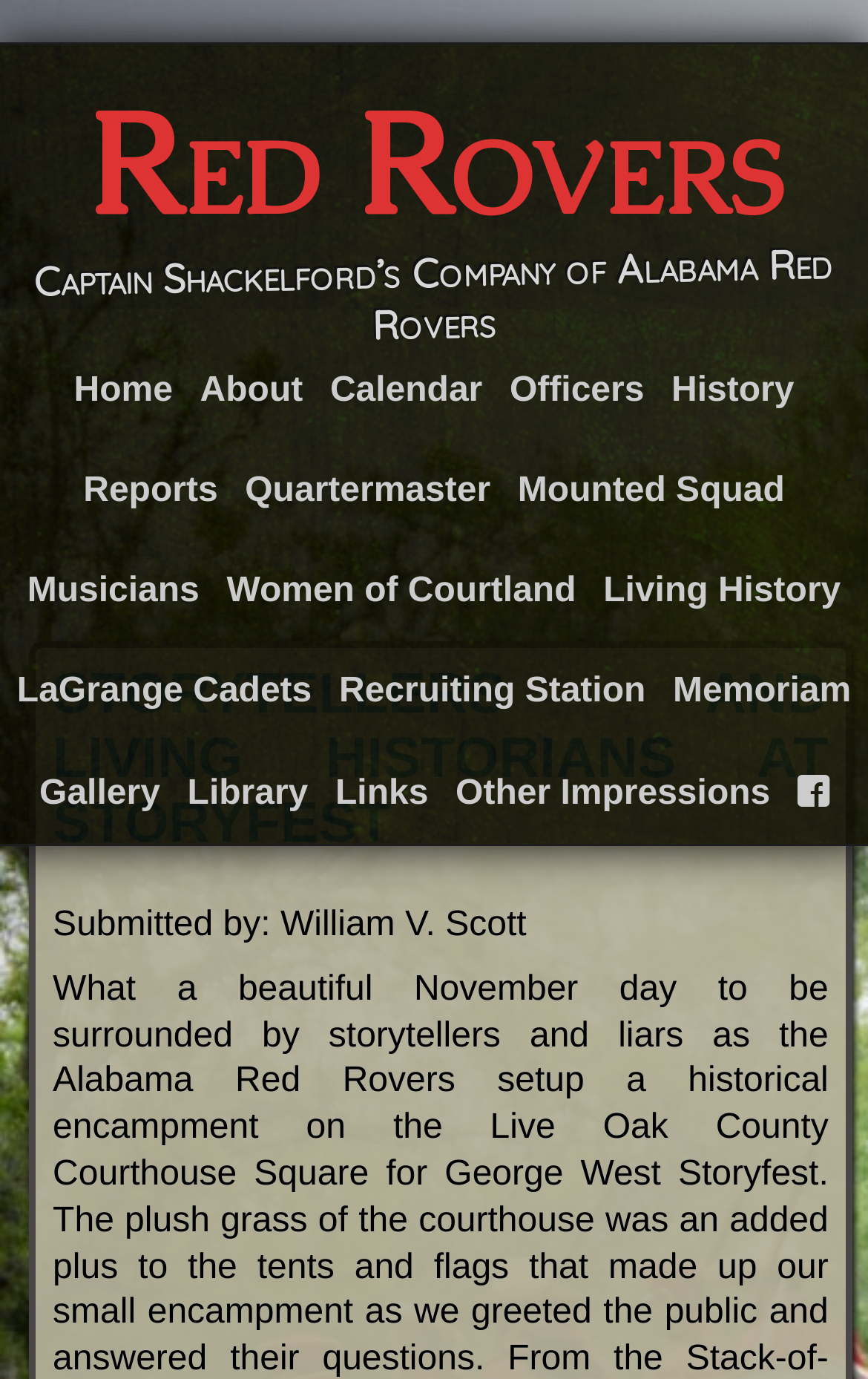Find the bounding box coordinates for the area you need to click to carry out the instruction: "View the 'Gallery'". The coordinates should be four float numbers between 0 and 1, indicated as [left, top, right, bottom].

[0.045, 0.562, 0.184, 0.589]